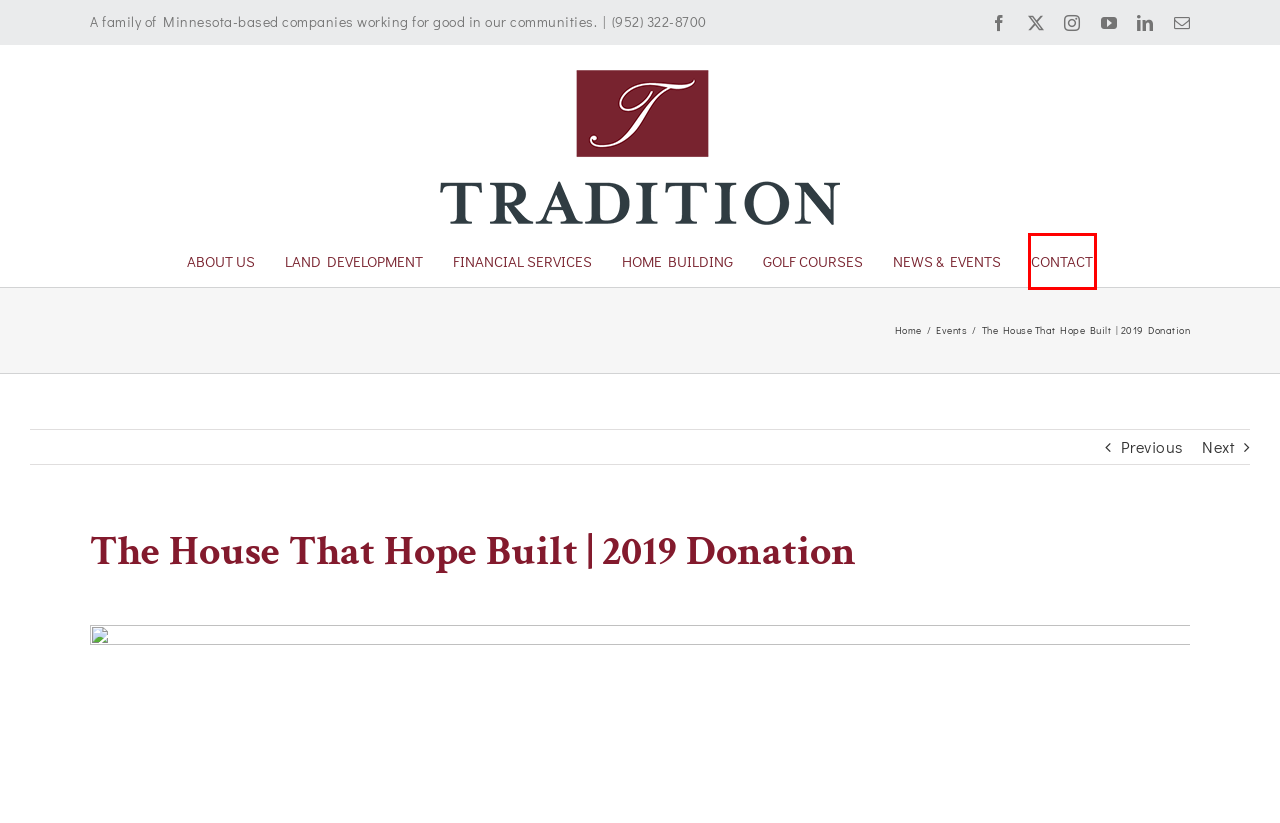You are presented with a screenshot of a webpage containing a red bounding box around an element. Determine which webpage description best describes the new webpage after clicking on the highlighted element. Here are the candidates:
A. LAND DEVELOPMENT - Tradition Companies MN
B. ABOUT US - Tradition Companies MN
C. GOLF COURSE DEVELOPMENT - Tradition Companies MN
D. HOME BUILDING - Tradition Companies MN
E. HOLIDAY FUNDRAISER & TOY DRIVE | 2019 - Tradition Companies MN
F. CONTACT - Tradition Companies MN
G. FINANCIAL SERVICES - Tradition Companies MN
H. NEWS & EVENTS - Tradition Companies MN

F